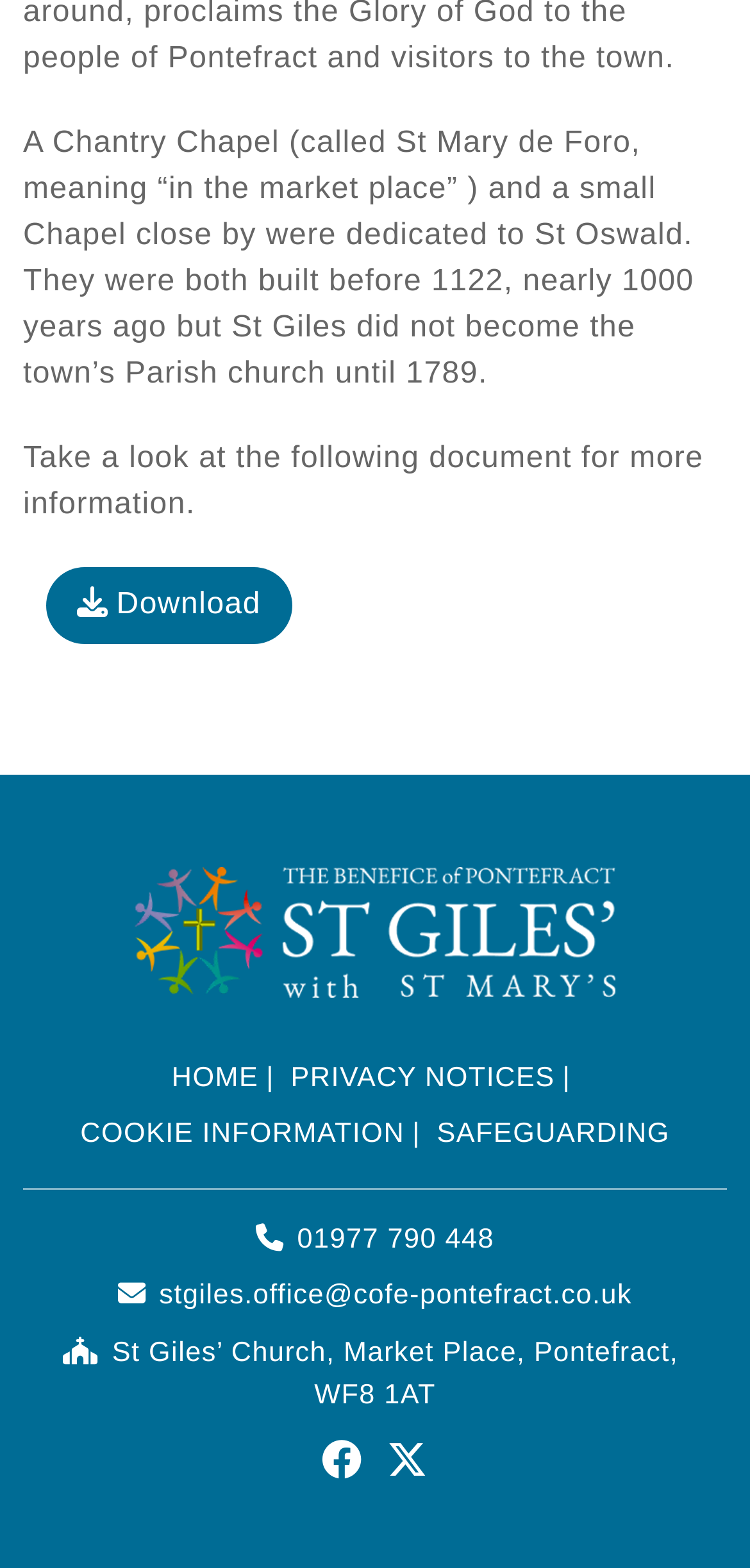What is the name of the church?
Refer to the image and answer the question using a single word or phrase.

St Giles’ Church